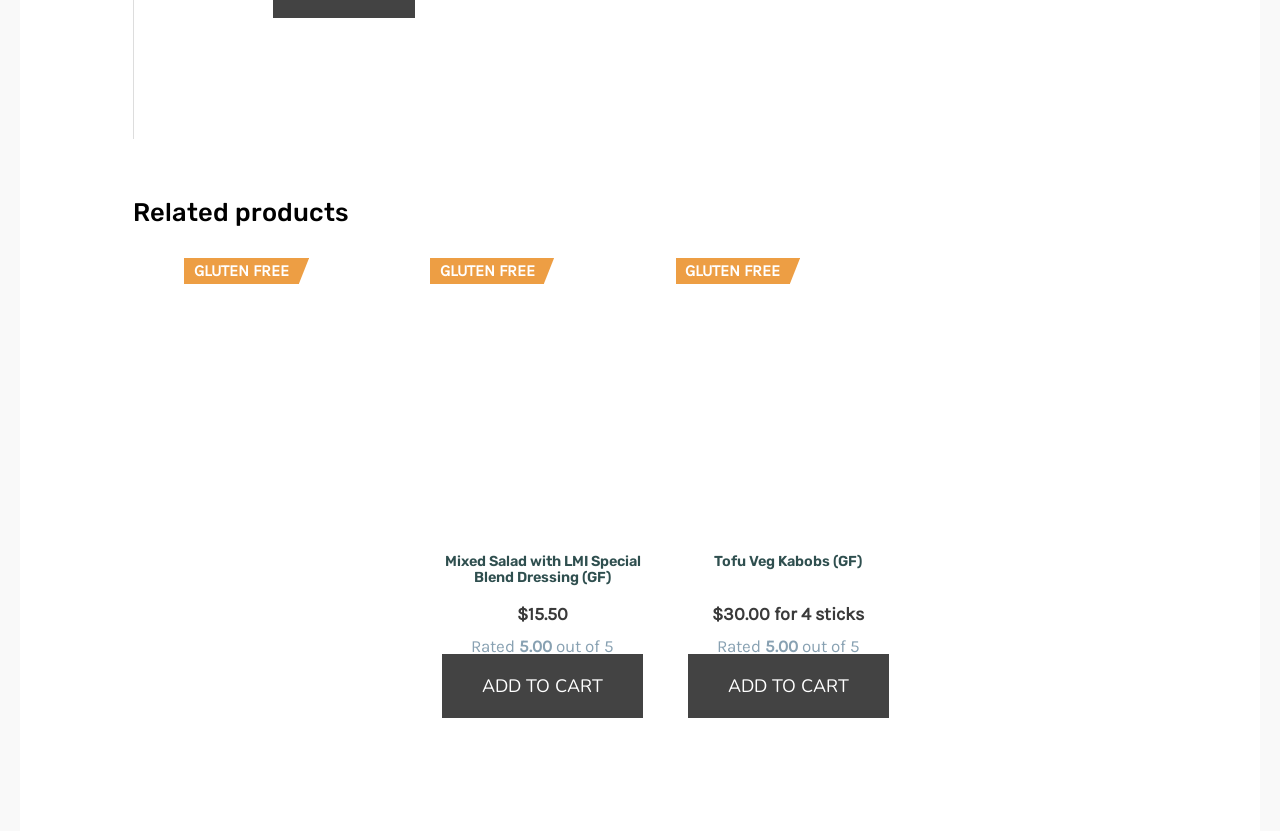Locate the UI element described by Add to cart and provide its bounding box coordinates. Use the format (top-left x, top-left y, bottom-right x, bottom-right y) with all values as floating point numbers between 0 and 1.

[0.537, 0.787, 0.694, 0.864]